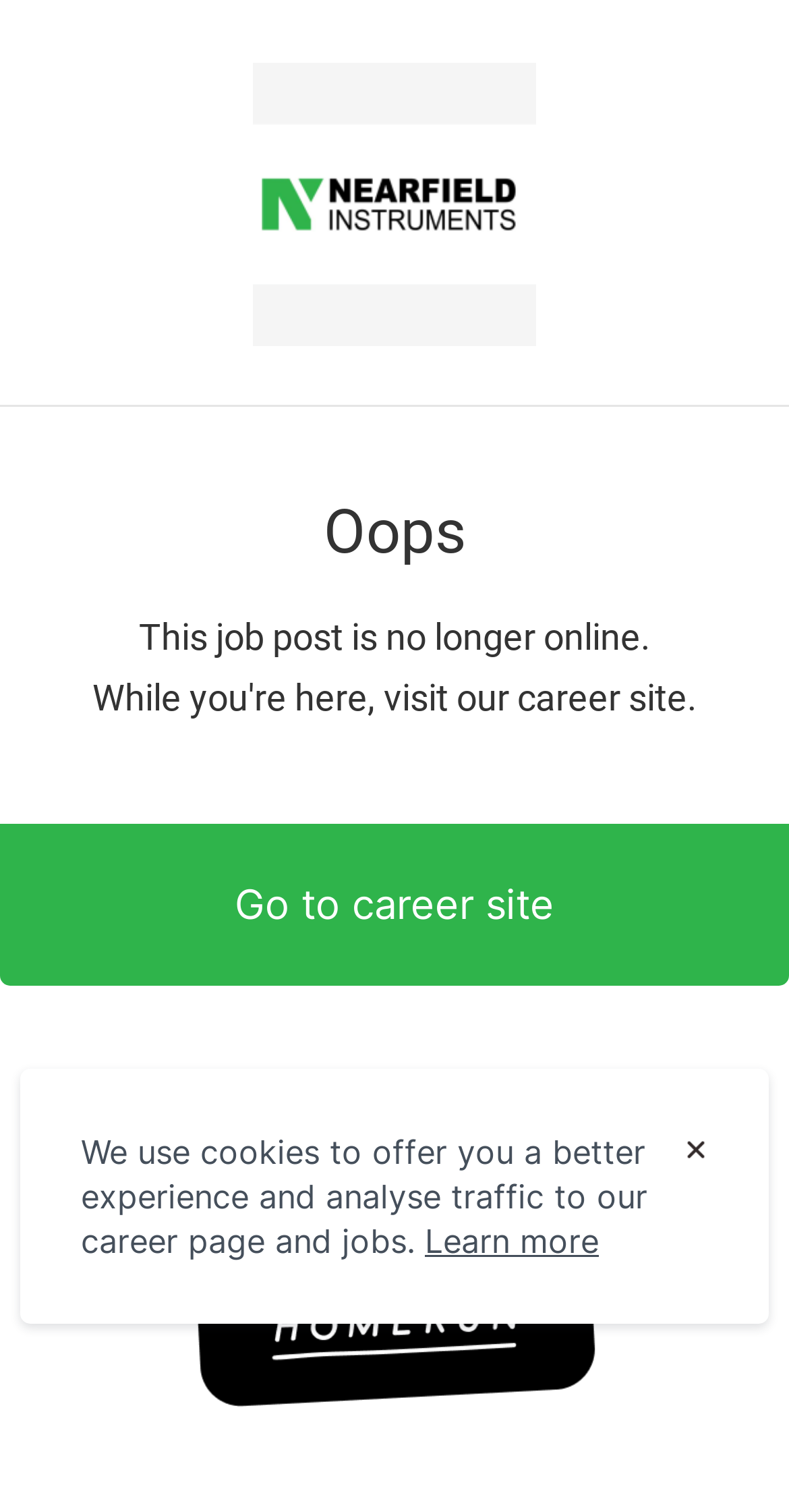What is the purpose of the button at the bottom right?
Analyze the screenshot and provide a detailed answer to the question.

The webpage contains a button at the bottom right with no associated text or description, making it unclear what its purpose is.